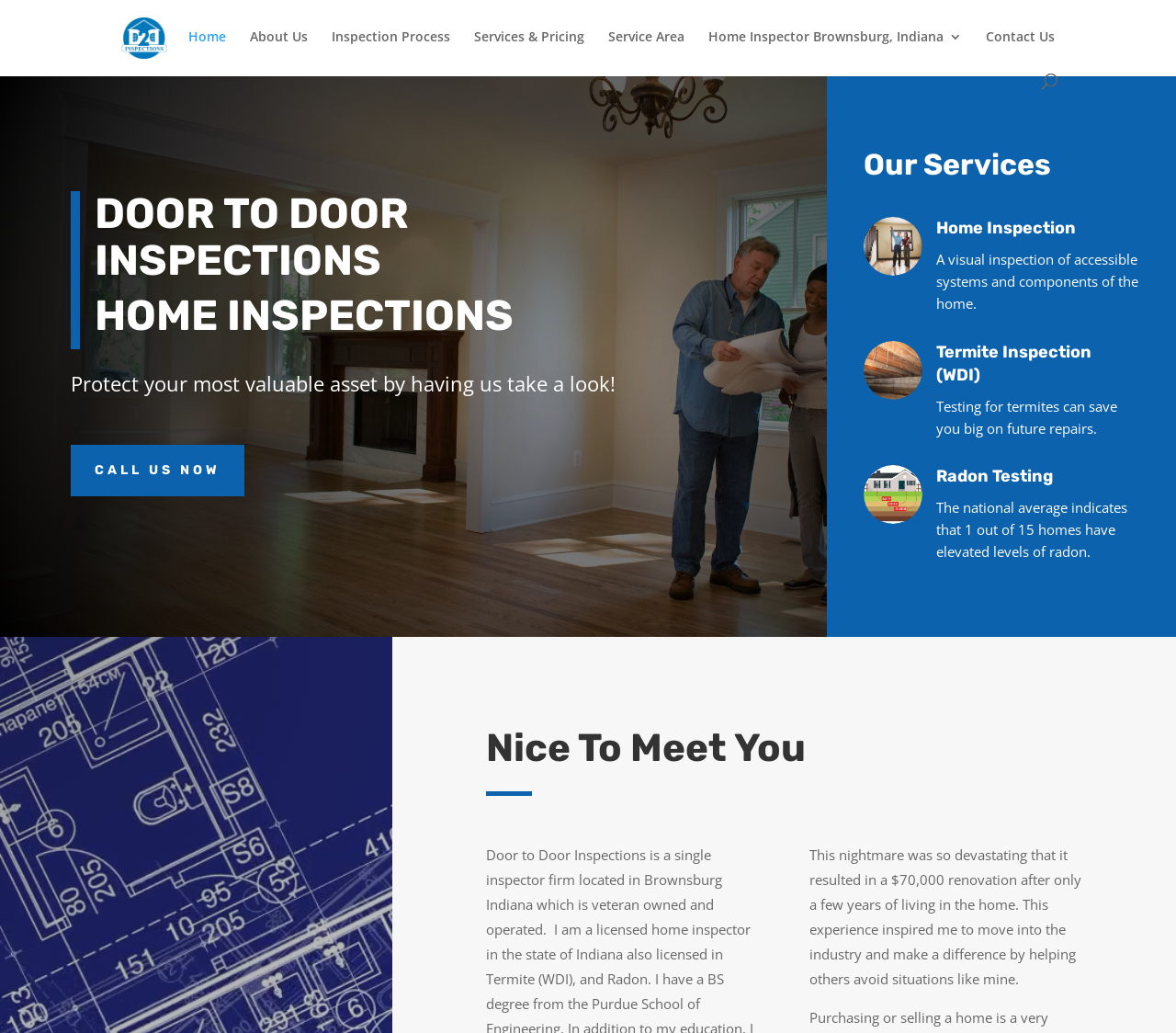Please identify the coordinates of the bounding box for the clickable region that will accomplish this instruction: "Click on Home".

[0.16, 0.029, 0.192, 0.071]